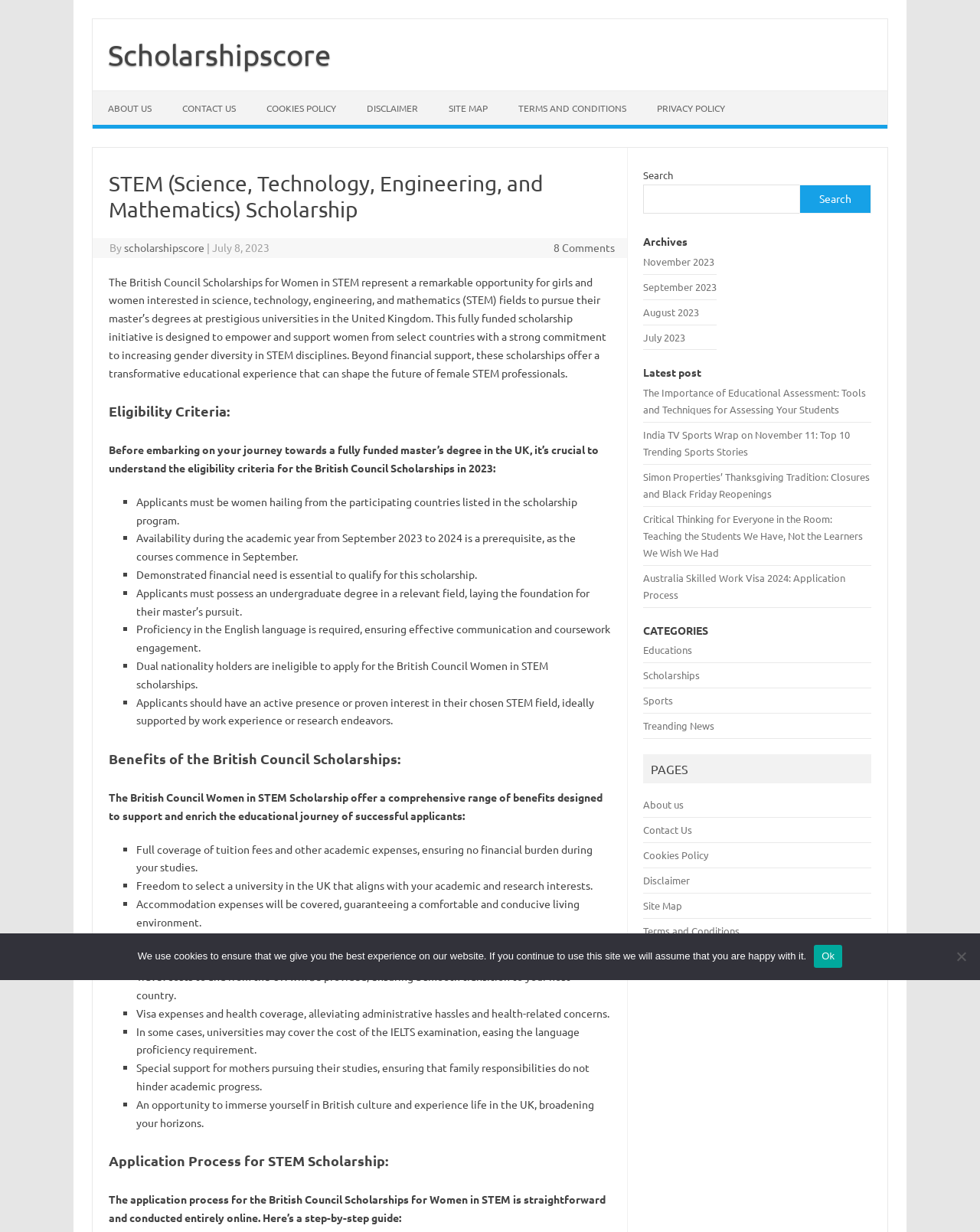Please find the bounding box coordinates of the element that you should click to achieve the following instruction: "View the 'Benefits of the British Council Scholarships'". The coordinates should be presented as four float numbers between 0 and 1: [left, top, right, bottom].

[0.111, 0.607, 0.623, 0.625]